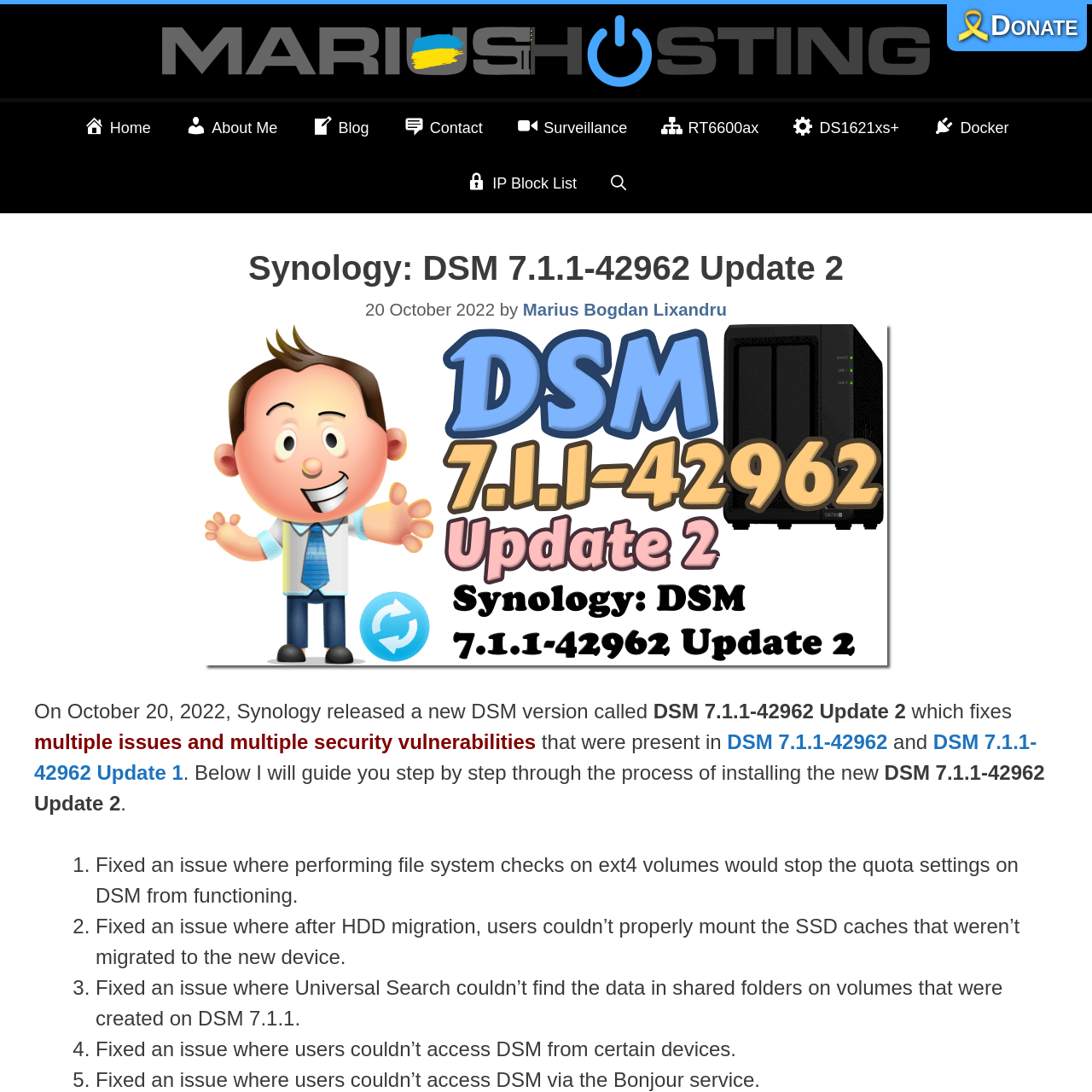Determine the bounding box coordinates of the UI element described below. Use the format (top-left x, top-left y, bottom-right x, bottom-right y) with floating point numbers between 0 and 1: DSM 7.1.1-42962 Update 1

[0.031, 0.669, 0.949, 0.718]